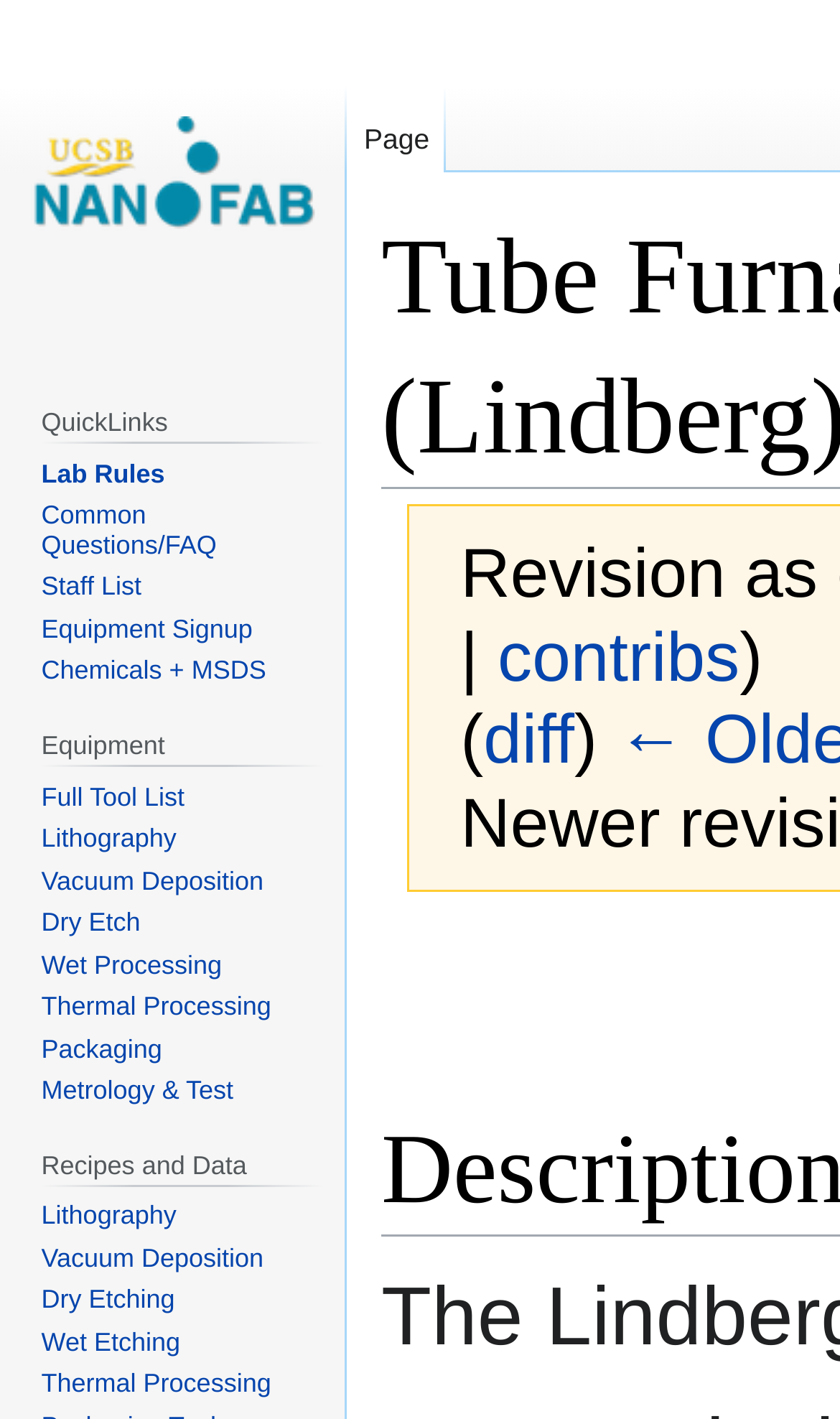How many navigation sections are there?
Could you answer the question with a detailed and thorough explanation?

I counted the number of navigation sections, which are 'Namespaces', 'QuickLinks', and 'Equipment', totaling 3 sections.